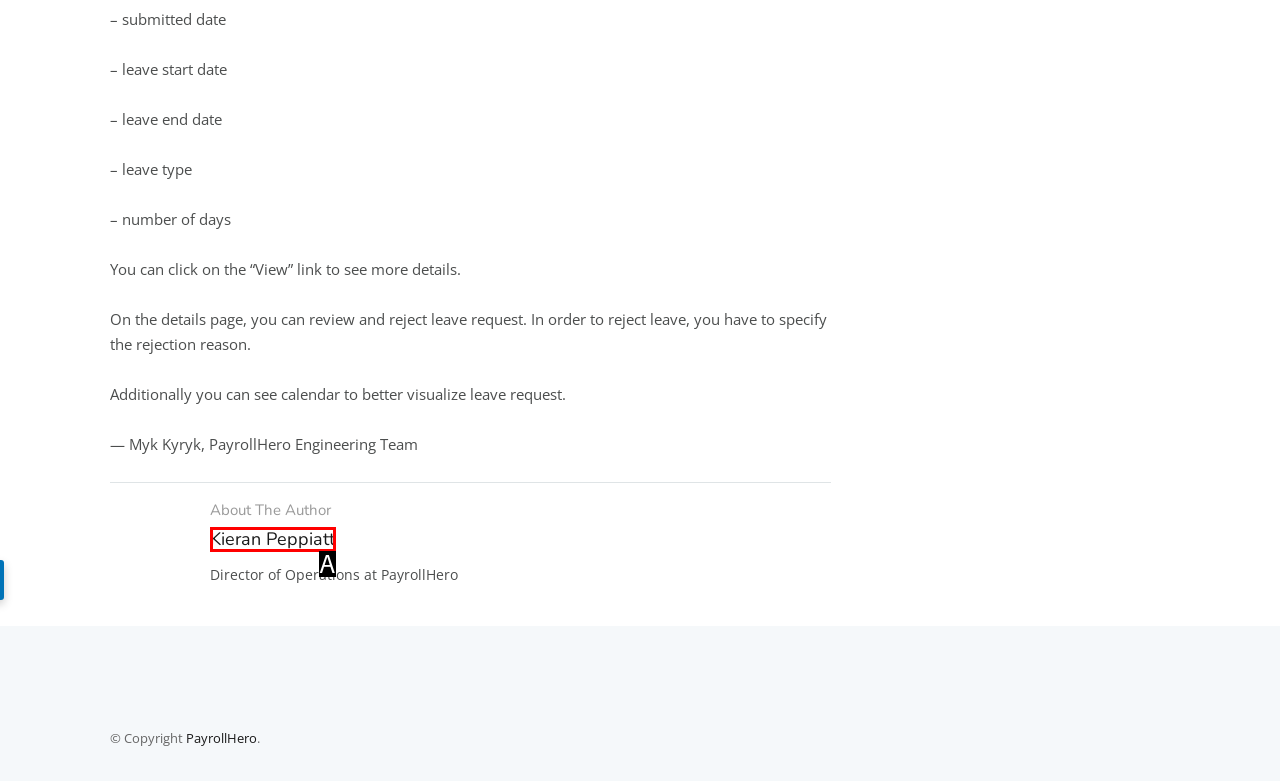Determine which option fits the element description: Kieran Peppiatt
Answer with the option’s letter directly.

A